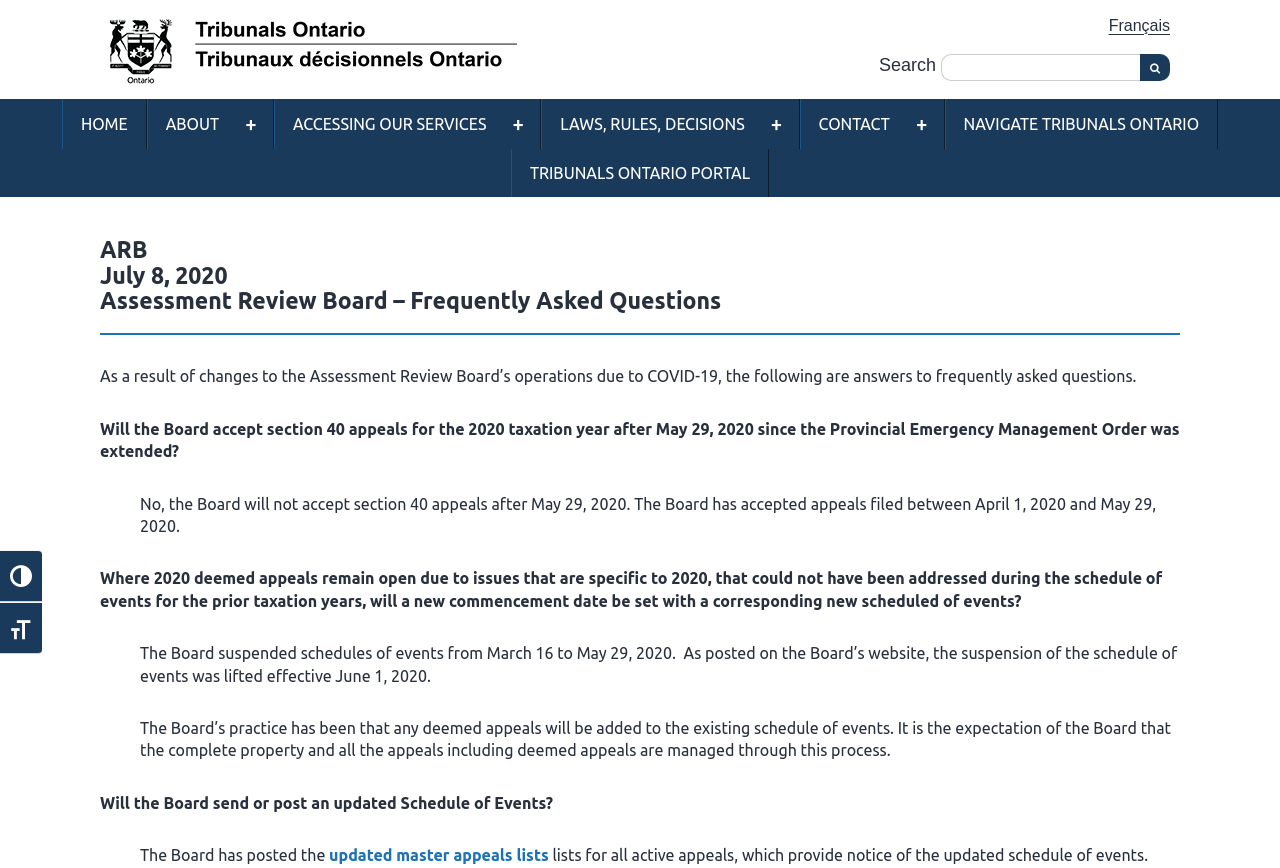Extract the main title from the webpage and generate its text.

ARB
July 8, 2020
Assessment Review Board – Frequently Asked Questions